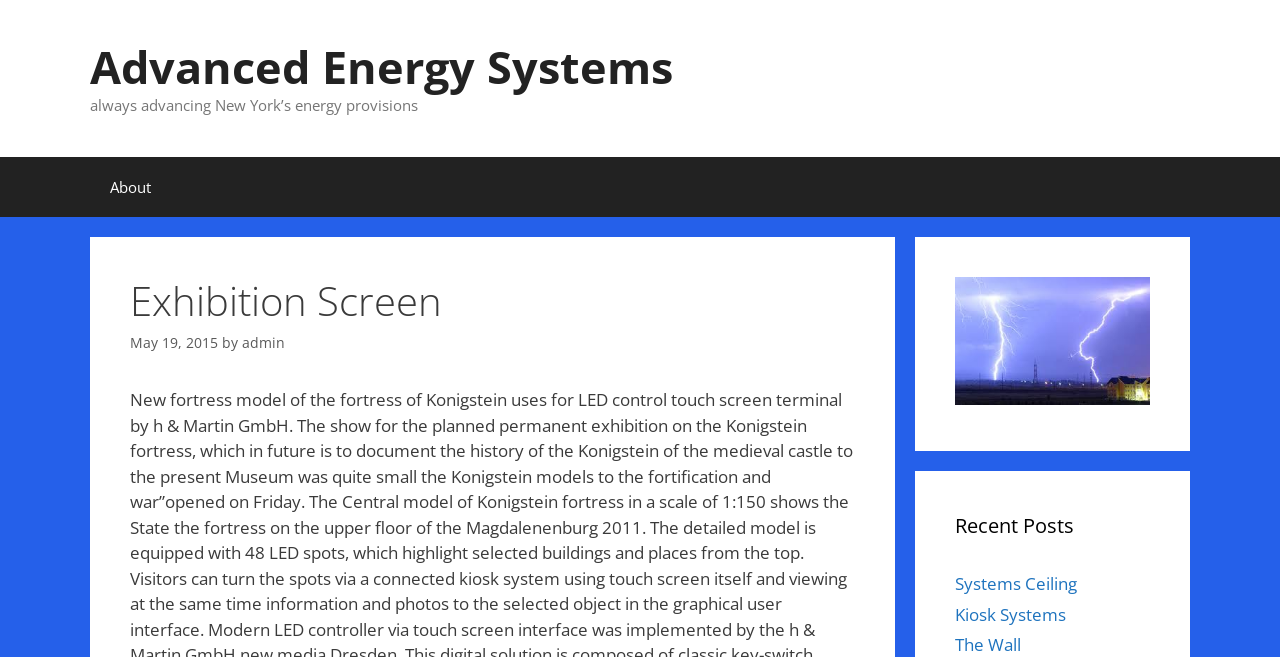Provide a one-word or short-phrase response to the question:
What is the position of the navigation menu?

Top